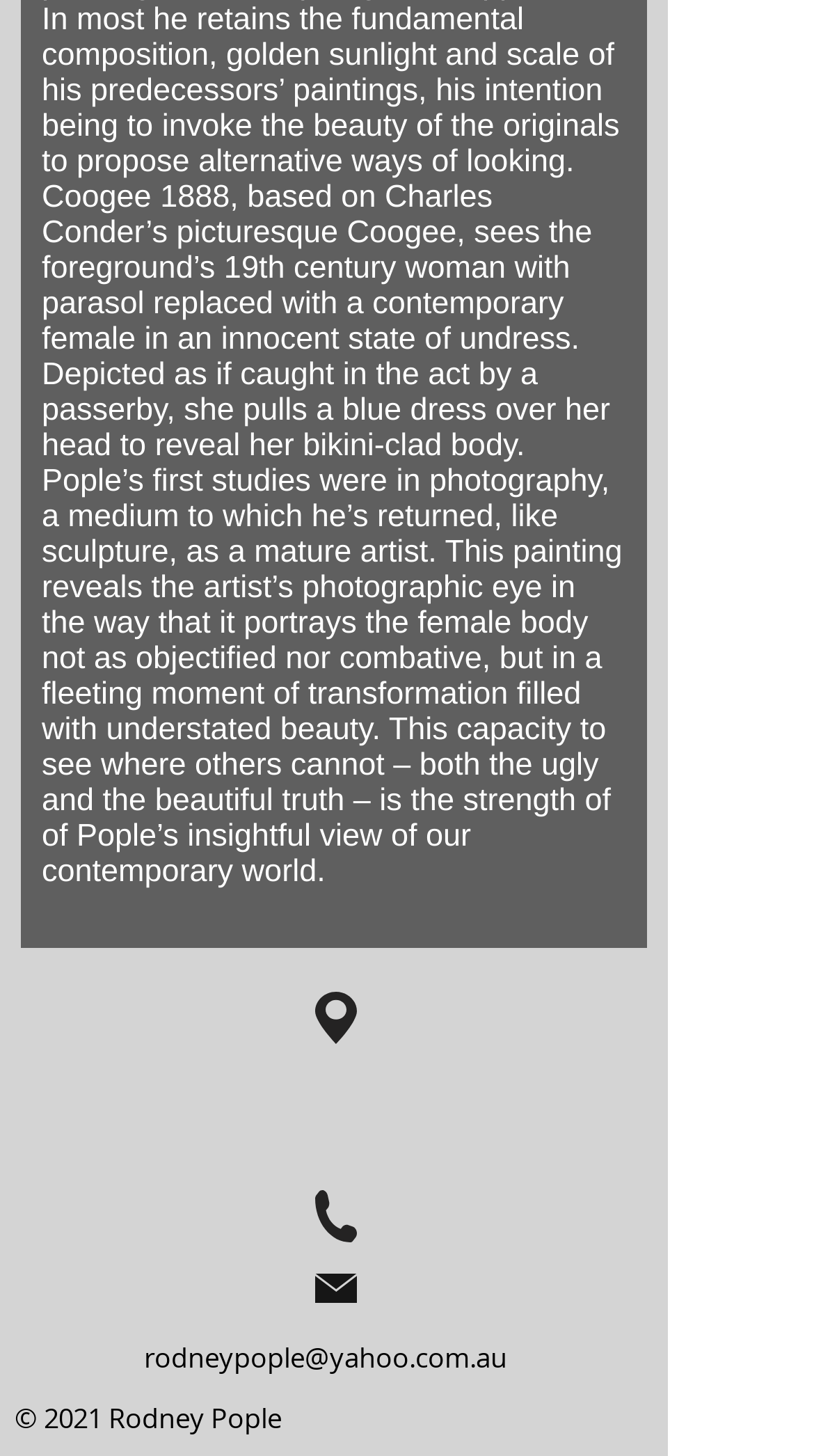Provide the bounding box coordinates of the HTML element this sentence describes: "#comp-jvlq40rl svg [data-color="1"] {fill: #242323;}". The bounding box coordinates consist of four float numbers between 0 and 1, i.e., [left, top, right, bottom].

[0.387, 0.817, 0.438, 0.853]